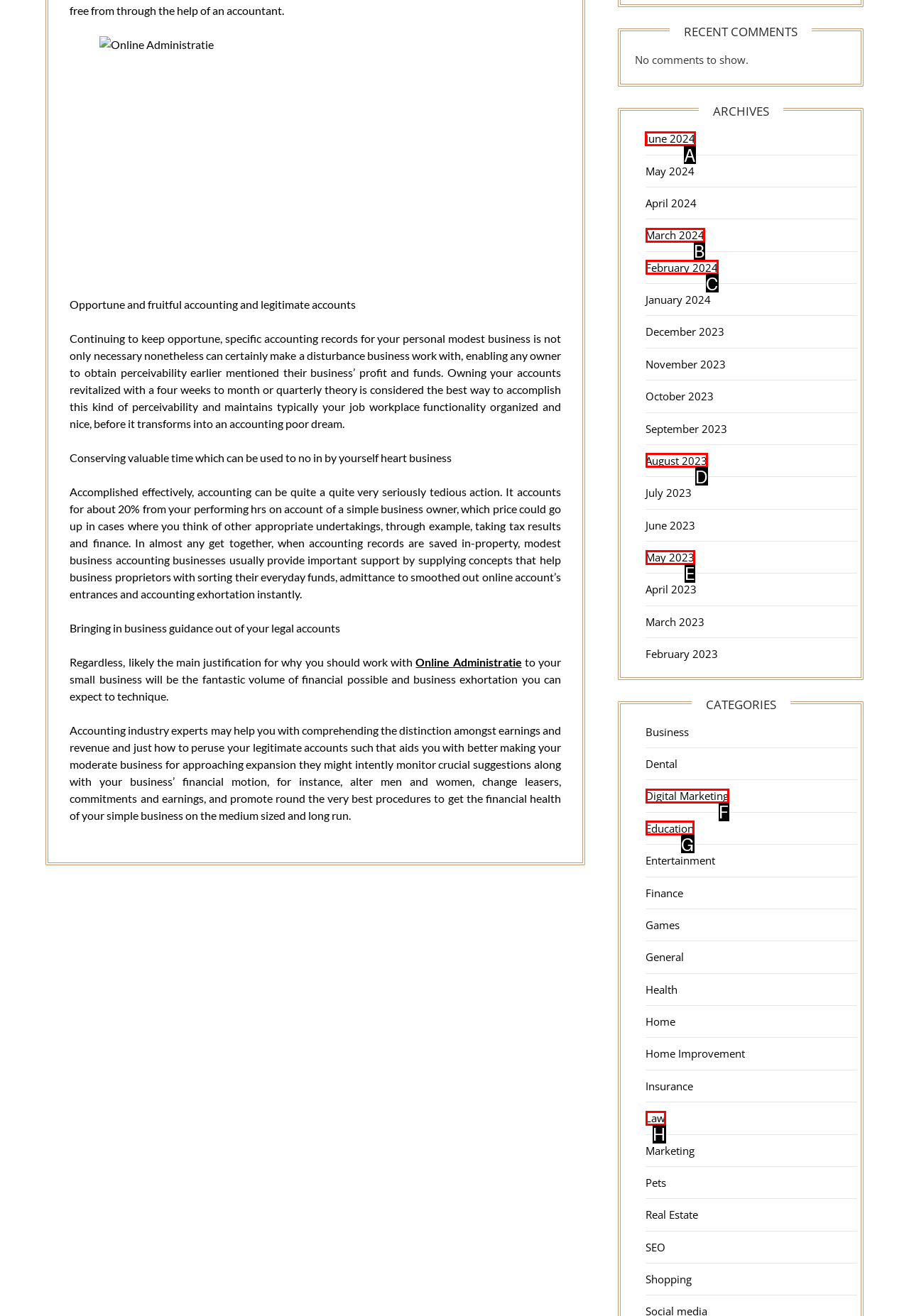Determine the letter of the UI element I should click on to complete the task: View archives for 'June 2024' from the provided choices in the screenshot.

A